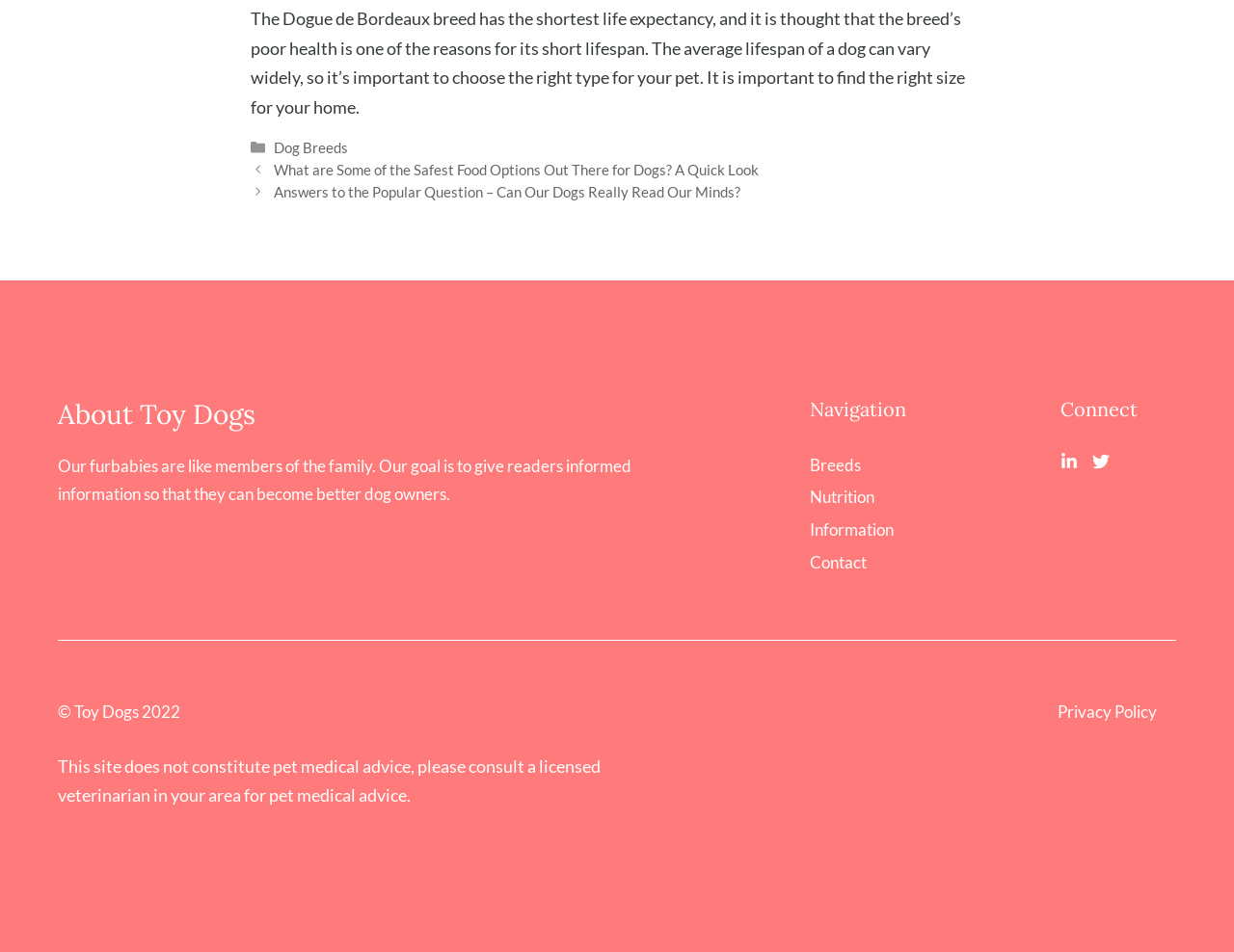What is the average lifespan of a dog?
Please look at the screenshot and answer using one word or phrase.

Varies widely